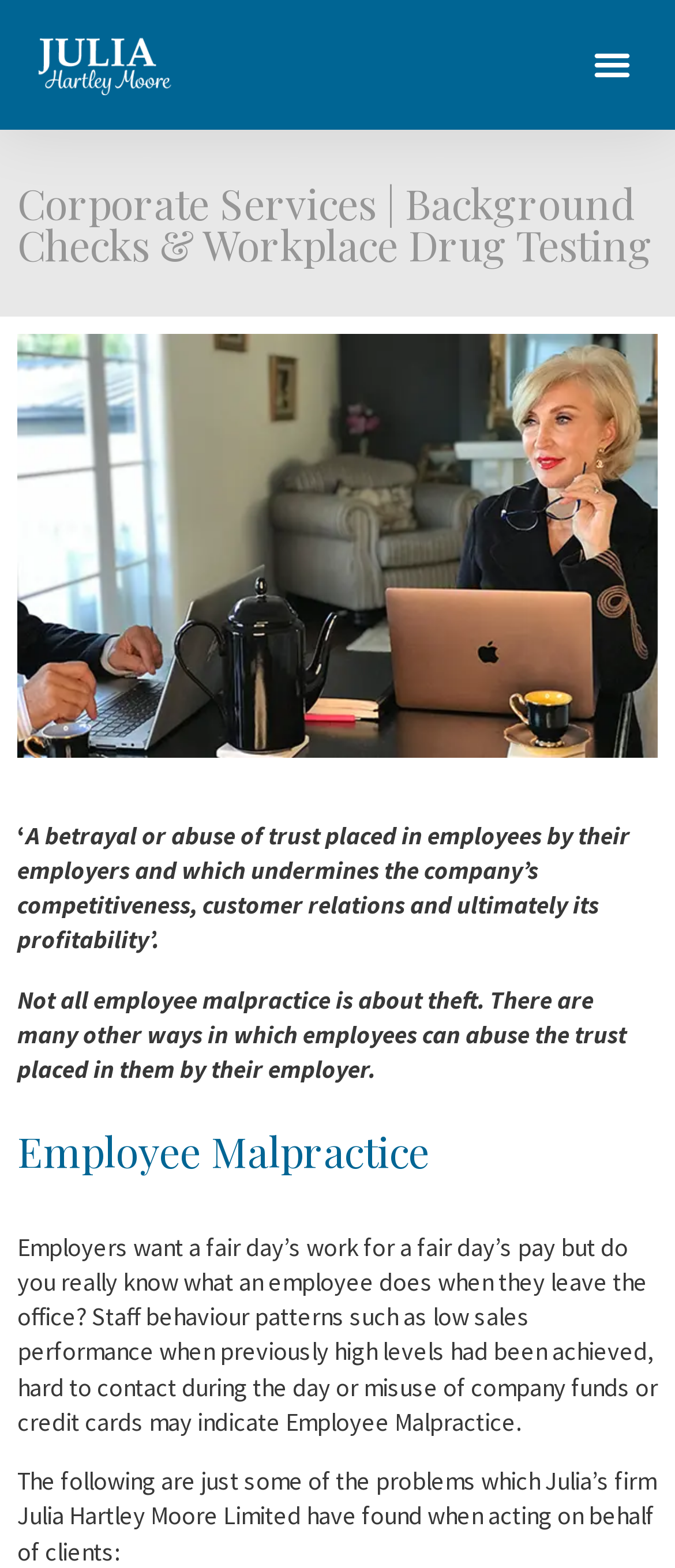What is the company name mentioned on the webpage?
Give a detailed response to the question by analyzing the screenshot.

I found the company name by reading the text on the webpage, specifically the sentence 'Employers want a fair day’s work for a fair day’s pay but do you really know what an employee does when they leave the office? Staff behaviour patterns such as low sales performance when previously high levels had been achieved, hard to contact during the day or misuse of company funds or credit cards may indicate Employee Malpractice.' which mentions Julia Hartley Moore Limited as the firm that has found problems when acting on behalf of clients.